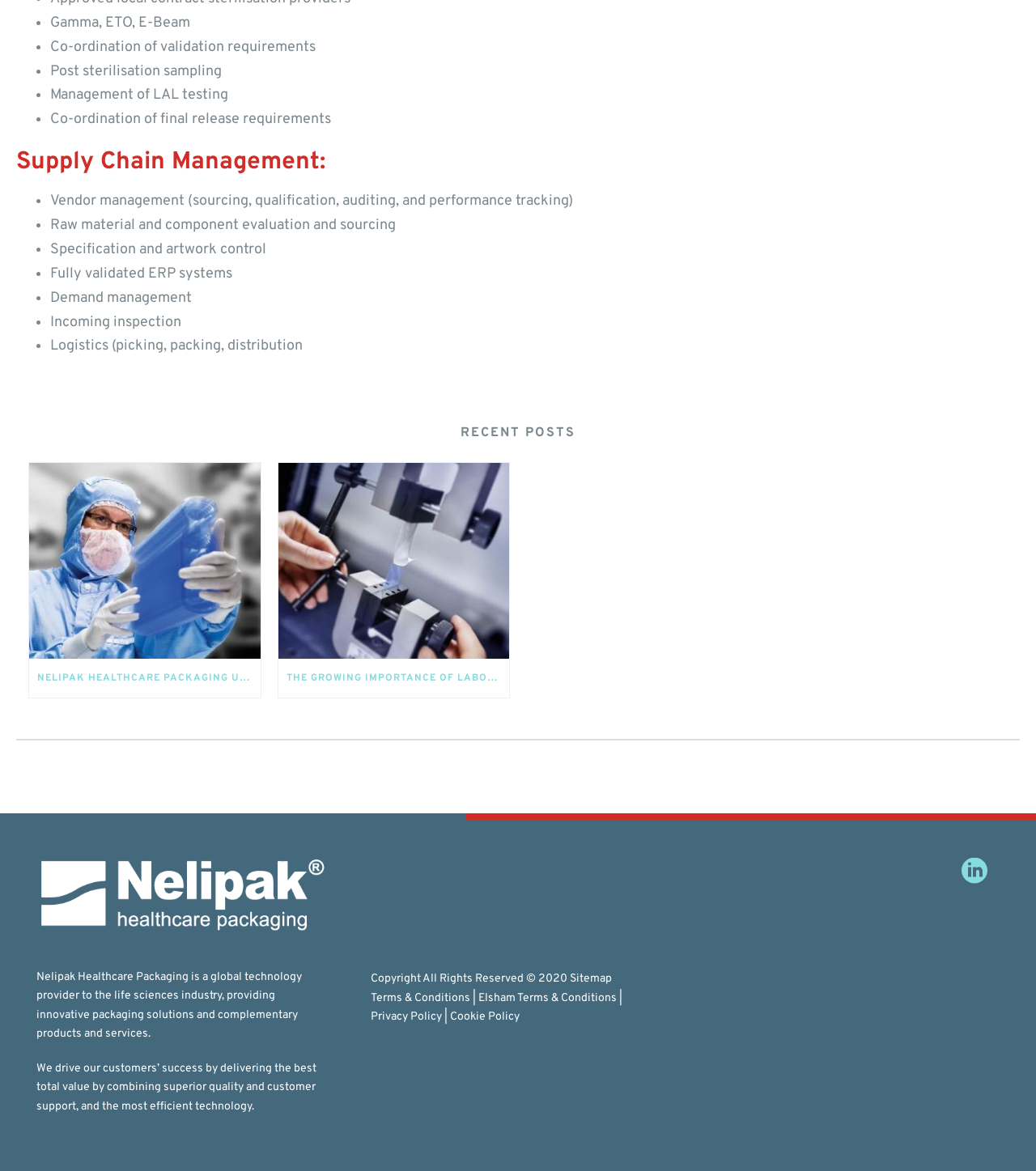Please mark the clickable region by giving the bounding box coordinates needed to complete this instruction: "Go to Sitemap".

[0.55, 0.83, 0.591, 0.842]